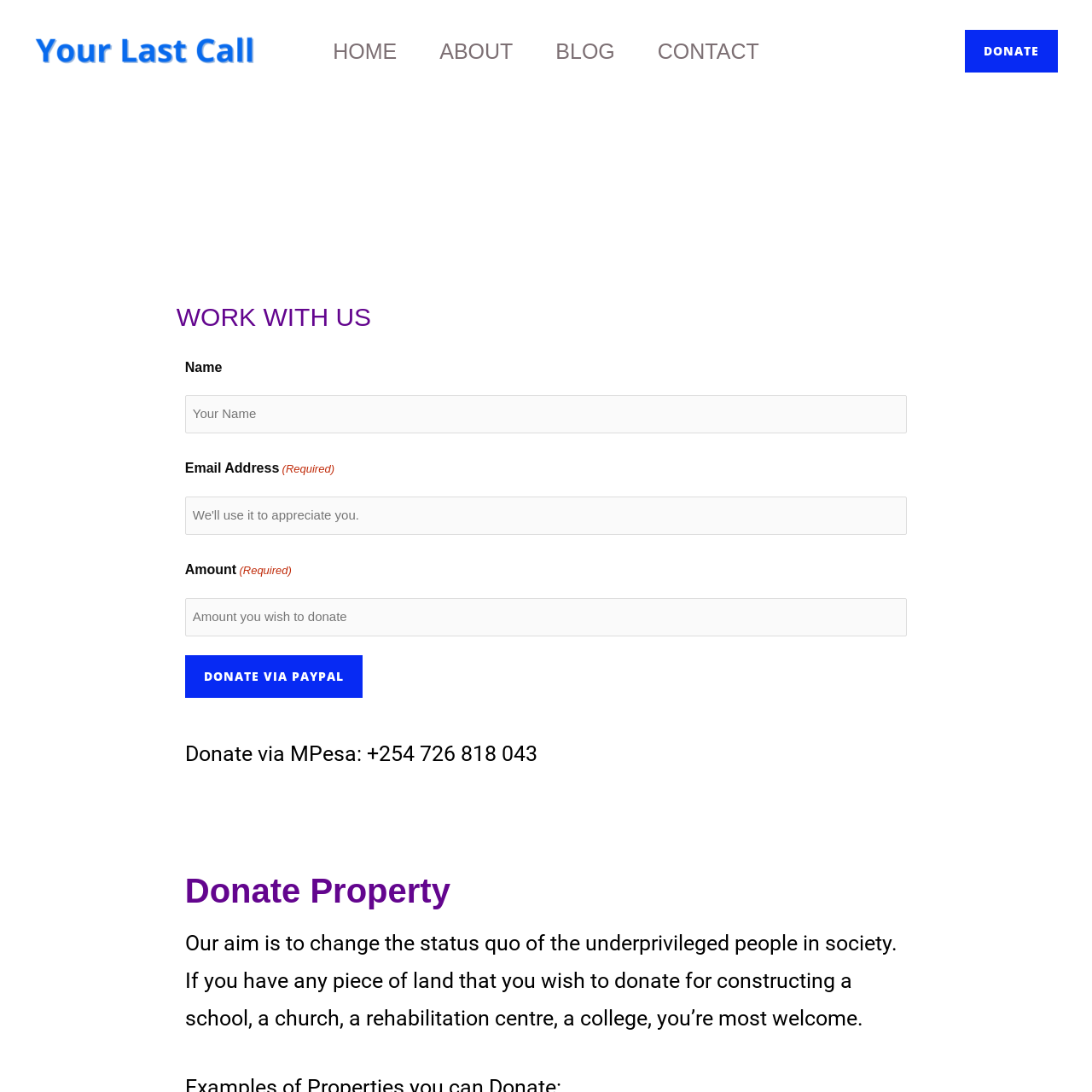Using the information from the screenshot, answer the following question thoroughly:
What is the alternative method of donation mentioned on the webpage?

Apart from donating via PayPal, the webpage also mentions an alternative method of donation via MPesa, with a specific phone number (+254 726 818 043) provided.